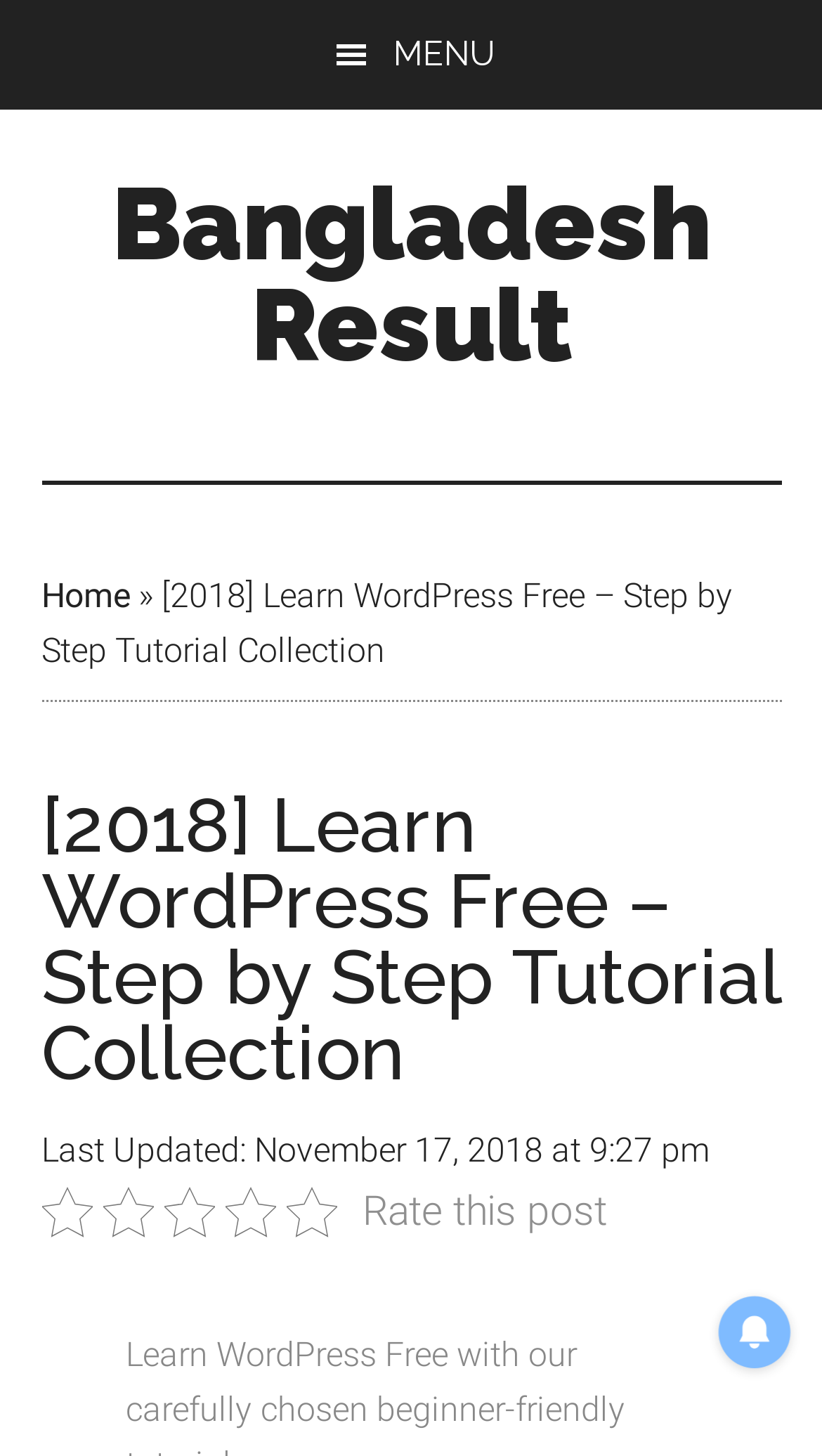Given the element description aria-label="Search" name="query" placeholder="Search", specify the bounding box coordinates of the corresponding UI element in the format (top-left x, top-left y, bottom-right x, bottom-right y). All values must be between 0 and 1.

None